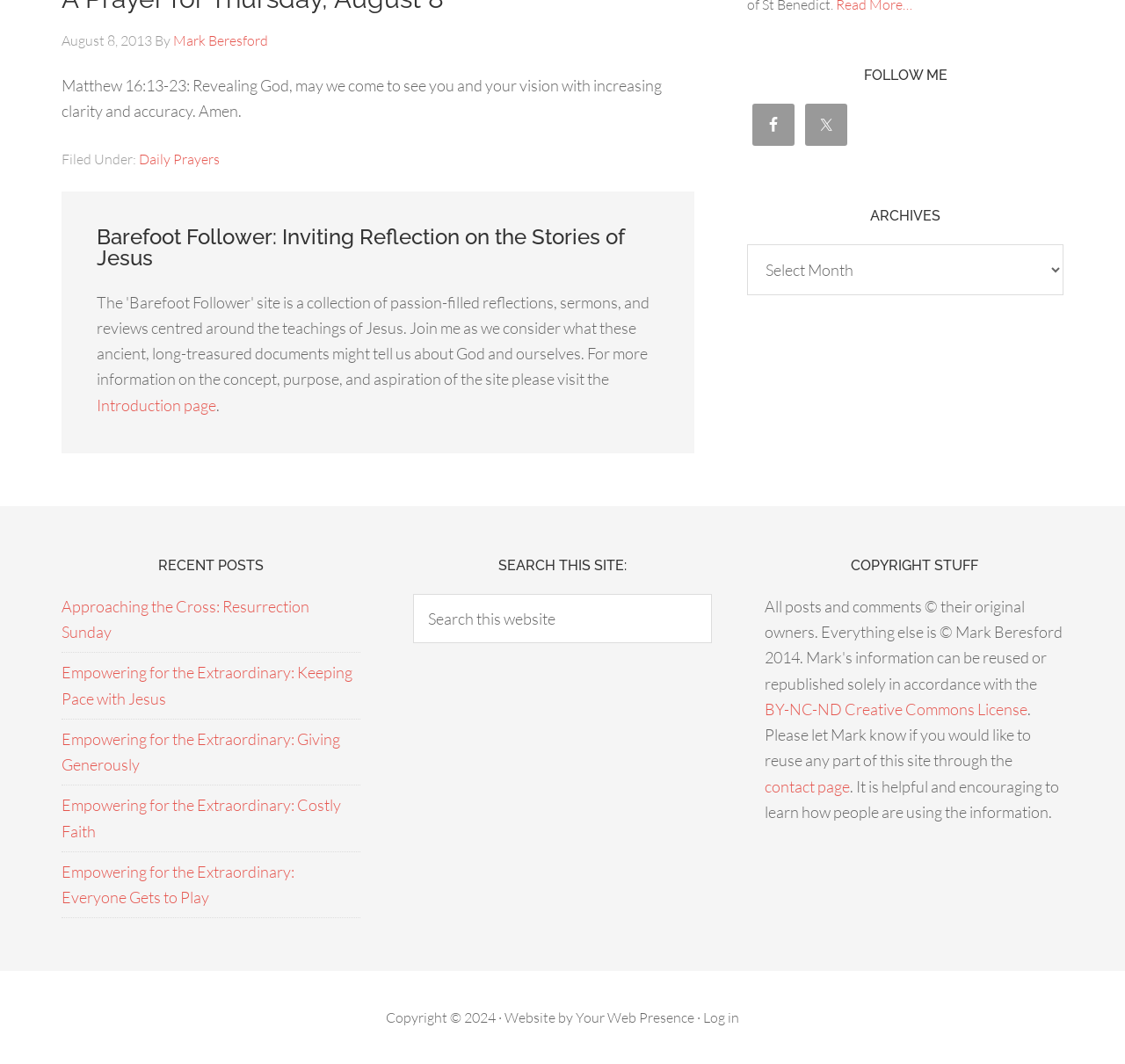Find the bounding box of the UI element described as: "Facebook". The bounding box coordinates should be given as four float values between 0 and 1, i.e., [left, top, right, bottom].

[0.669, 0.097, 0.706, 0.137]